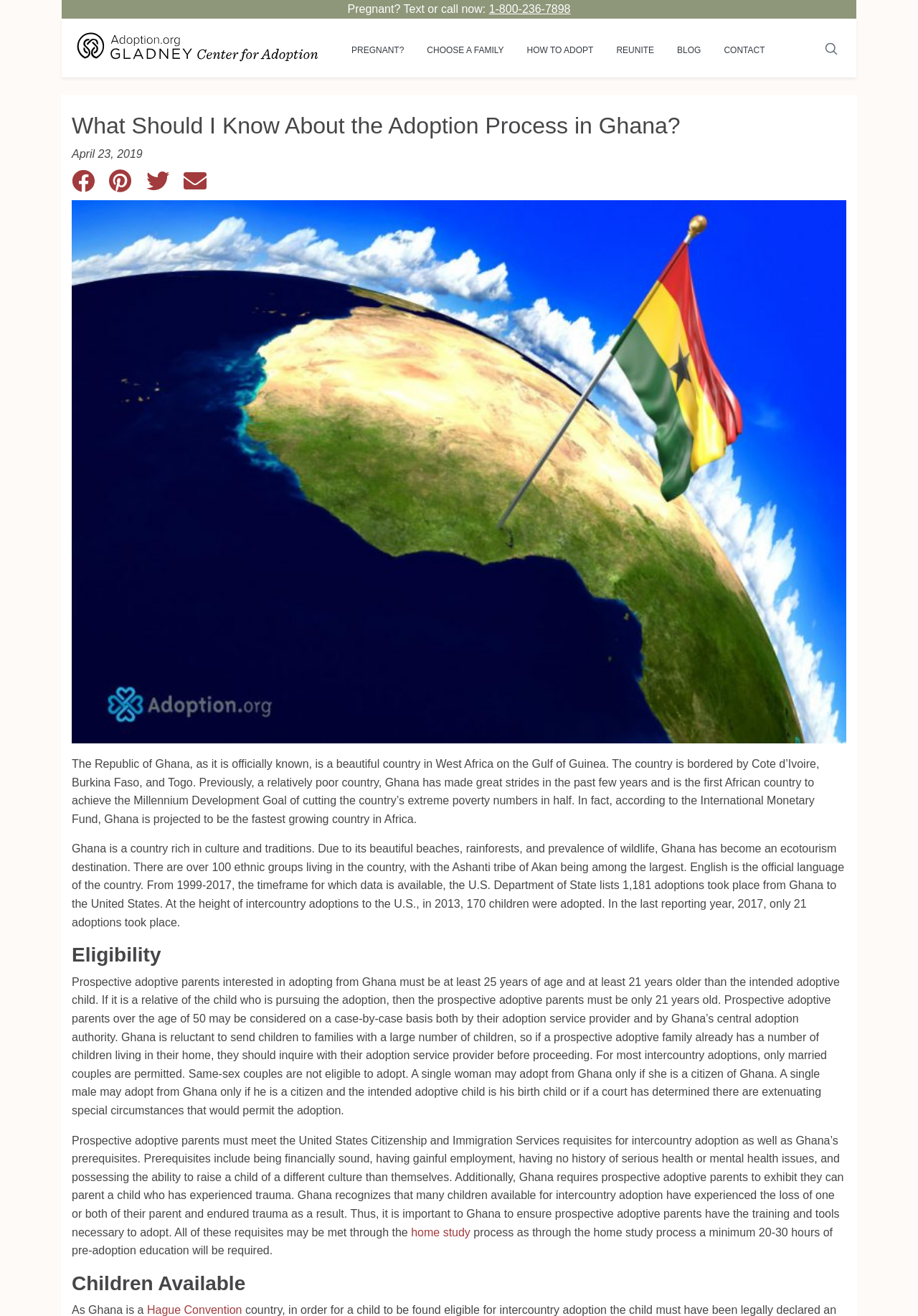Locate the bounding box coordinates of the area to click to fulfill this instruction: "Click the 'home study' link". The bounding box should be presented as four float numbers between 0 and 1, in the order [left, top, right, bottom].

[0.448, 0.932, 0.512, 0.941]